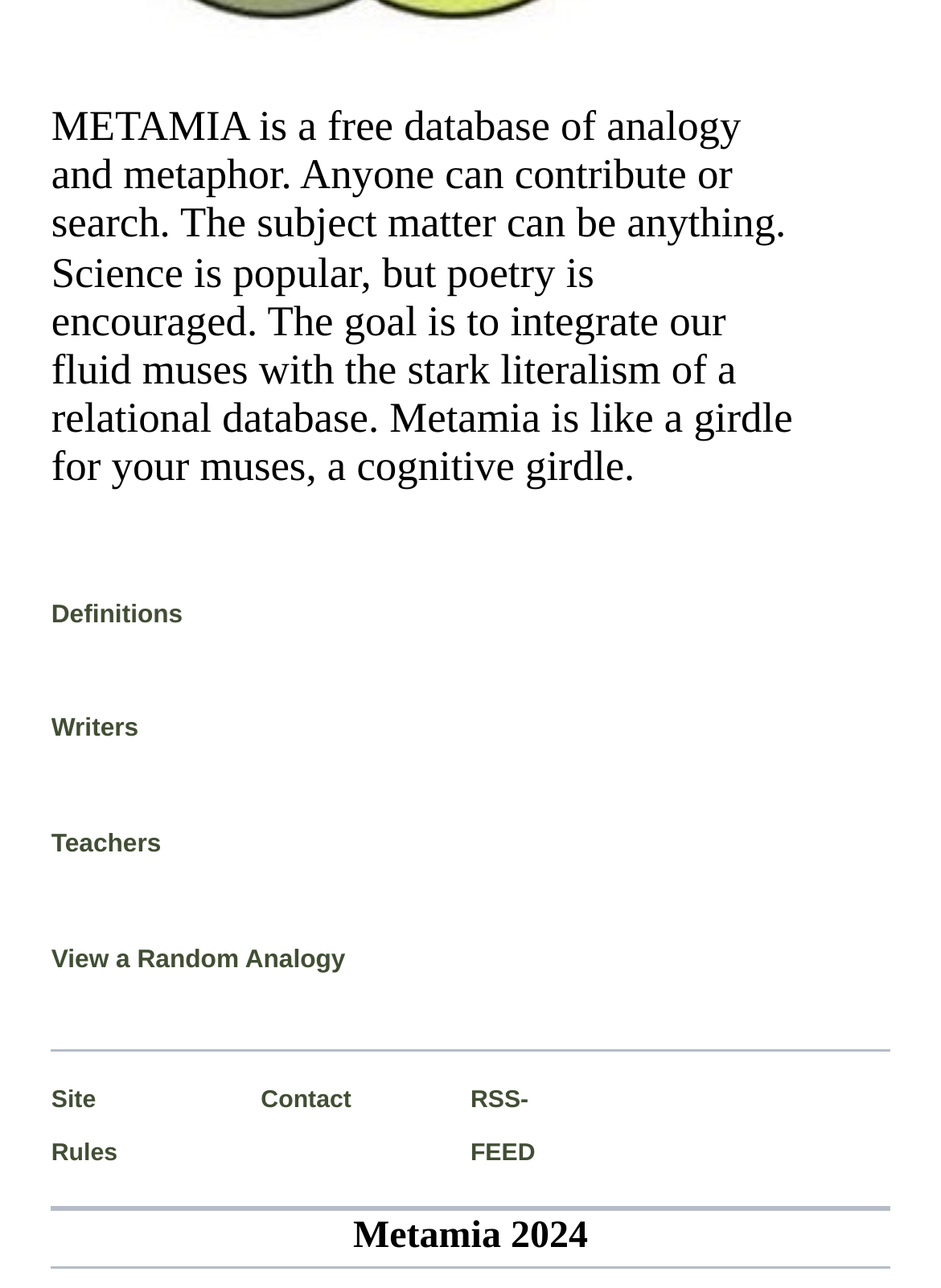Please find the bounding box coordinates in the format (top-left x, top-left y, bottom-right x, bottom-right y) for the given element description. Ensure the coordinates are floating point numbers between 0 and 1. Description: View a Random Analogy

[0.054, 0.734, 0.367, 0.784]